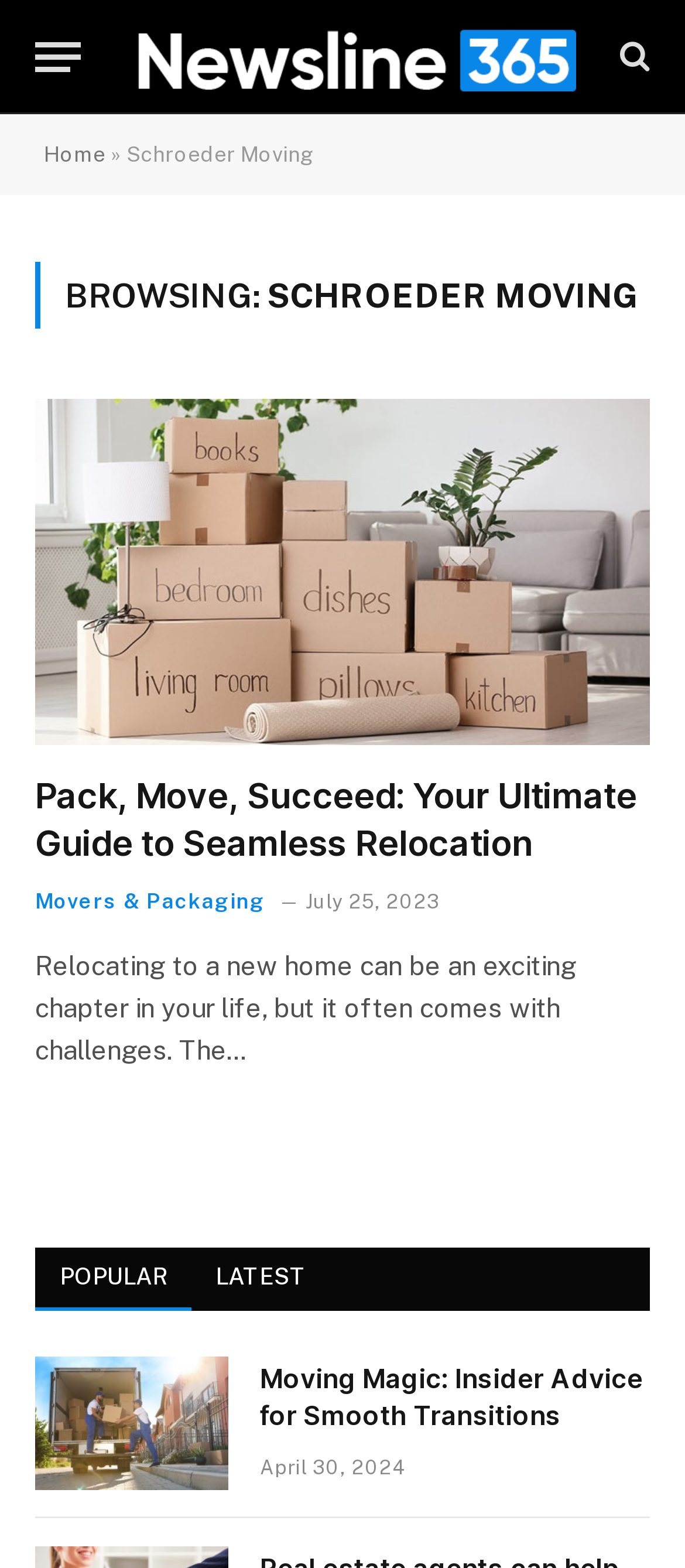What is the title of the first article?
Using the image, respond with a single word or phrase.

Pack, Move, Succeed: Your Ultimate Guide to Seamless Relocation